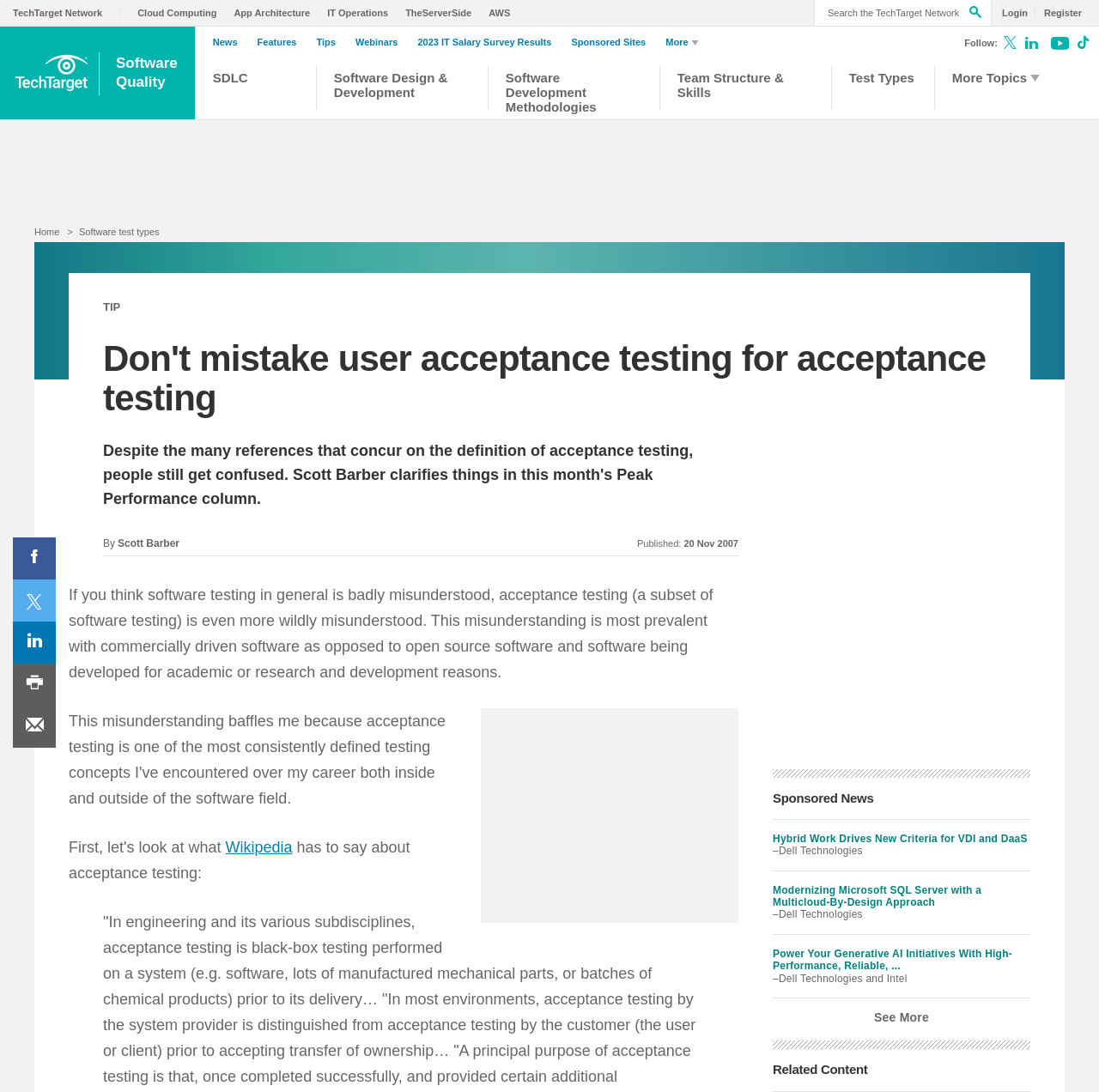Locate the bounding box coordinates of the element's region that should be clicked to carry out the following instruction: "Read the article about software test types". The coordinates need to be four float numbers between 0 and 1, i.e., [left, top, right, bottom].

[0.072, 0.208, 0.145, 0.217]